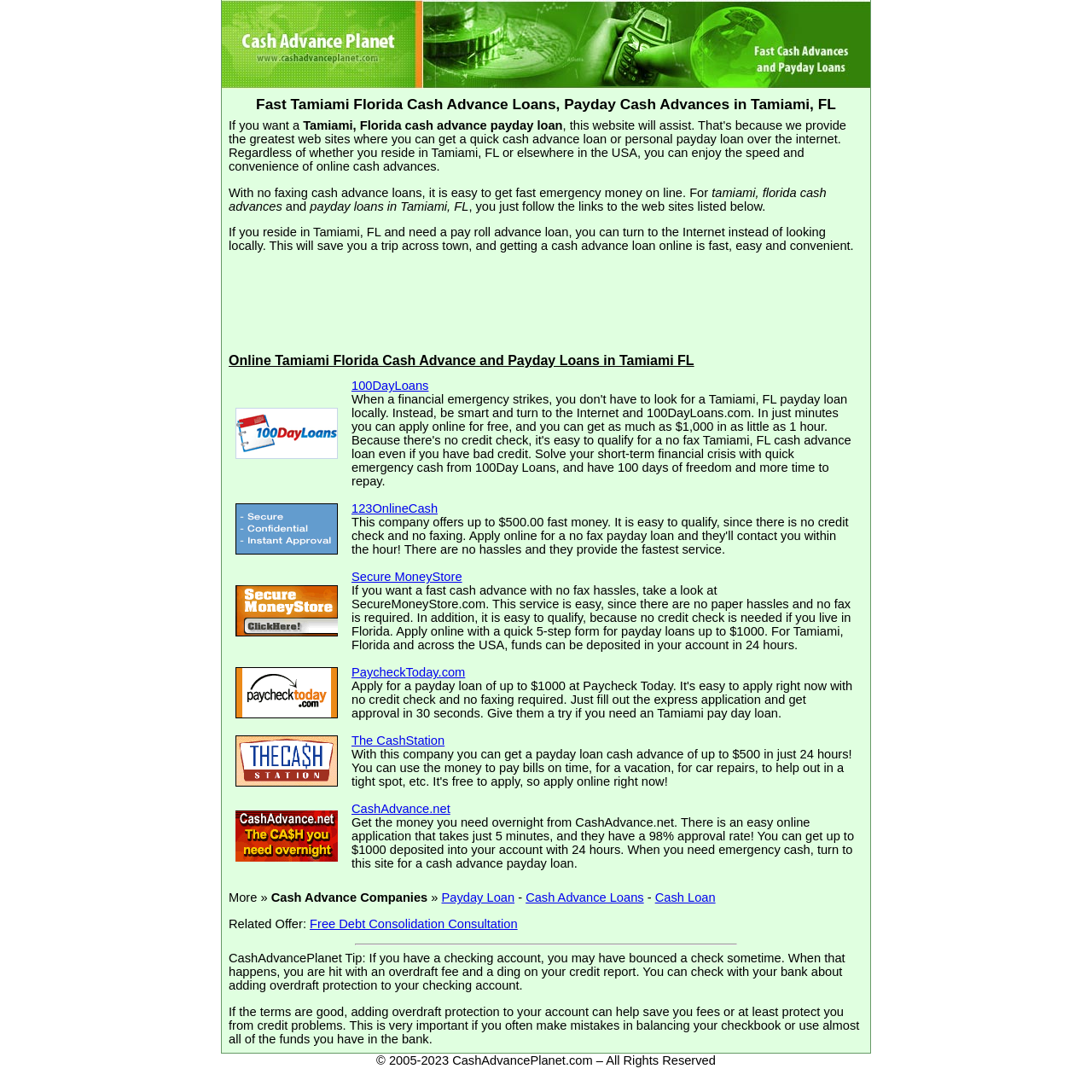Give a one-word or one-phrase response to the question:
How many companies are listed on this webpage?

6